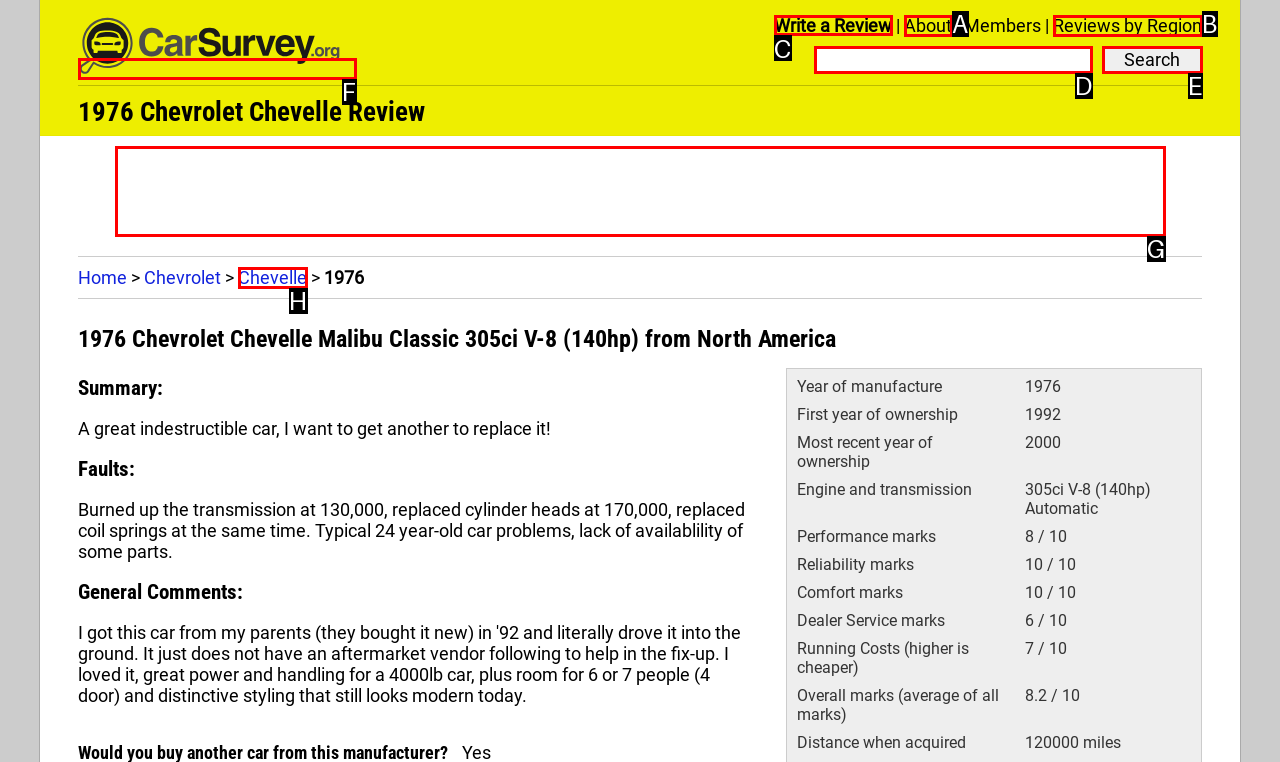Identify the correct HTML element to click for the task: Click the 'Write a Review' link. Provide the letter of your choice.

C